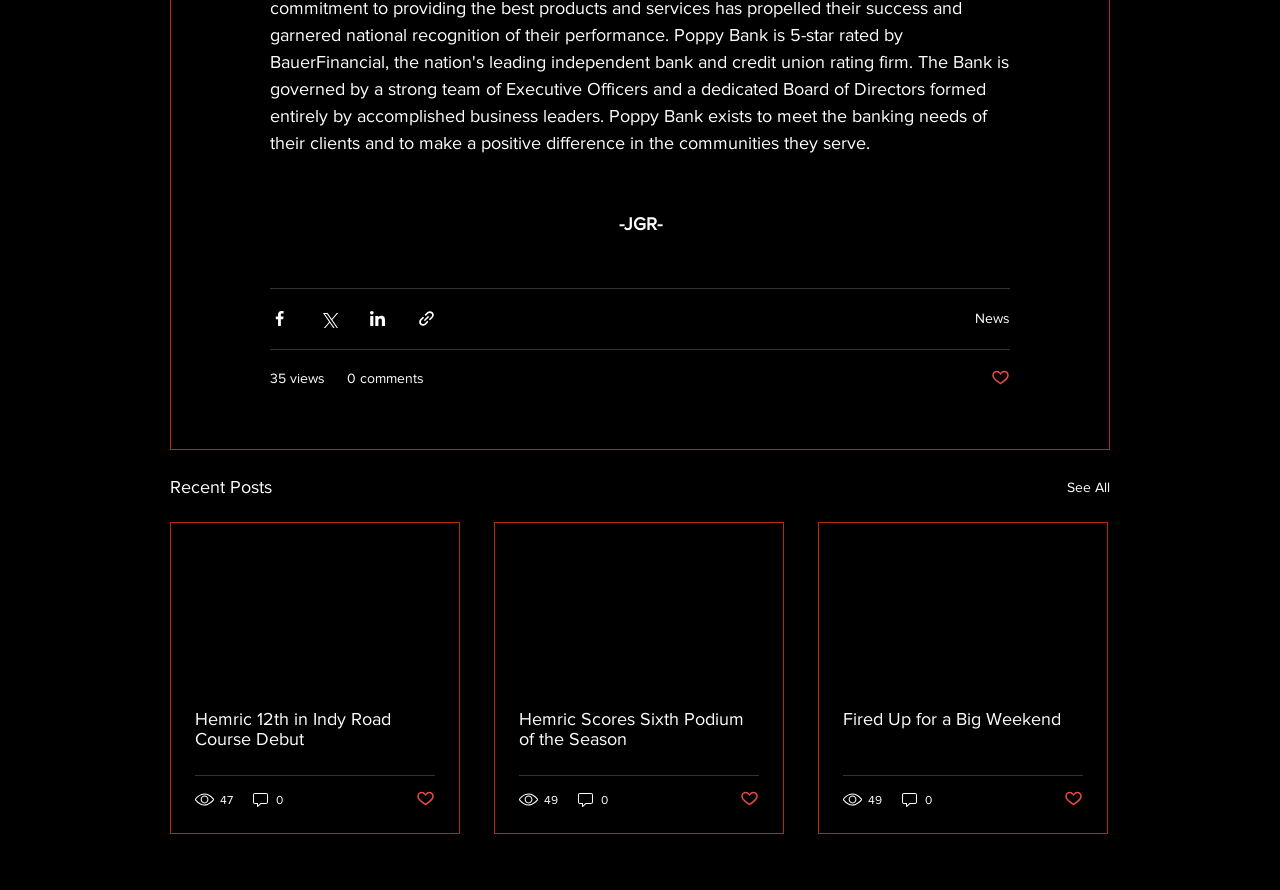Please determine the bounding box coordinates of the element's region to click in order to carry out the following instruction: "See all recent posts". The coordinates should be four float numbers between 0 and 1, i.e., [left, top, right, bottom].

[0.834, 0.531, 0.867, 0.564]